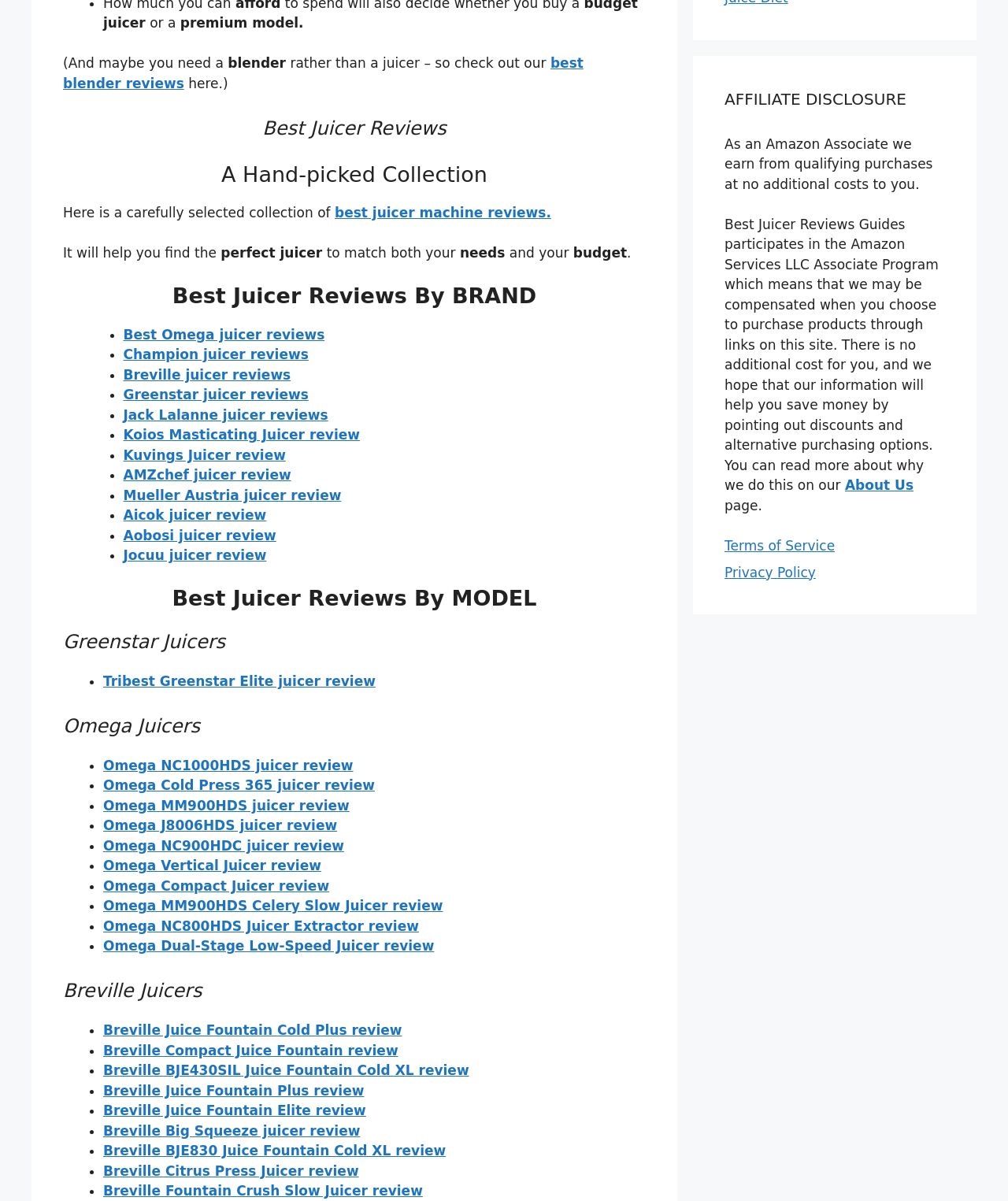Can you pinpoint the bounding box coordinates for the clickable element required for this instruction: "click on best blender reviews"? The coordinates should be four float numbers between 0 and 1, i.e., [left, top, right, bottom].

[0.062, 0.046, 0.579, 0.076]